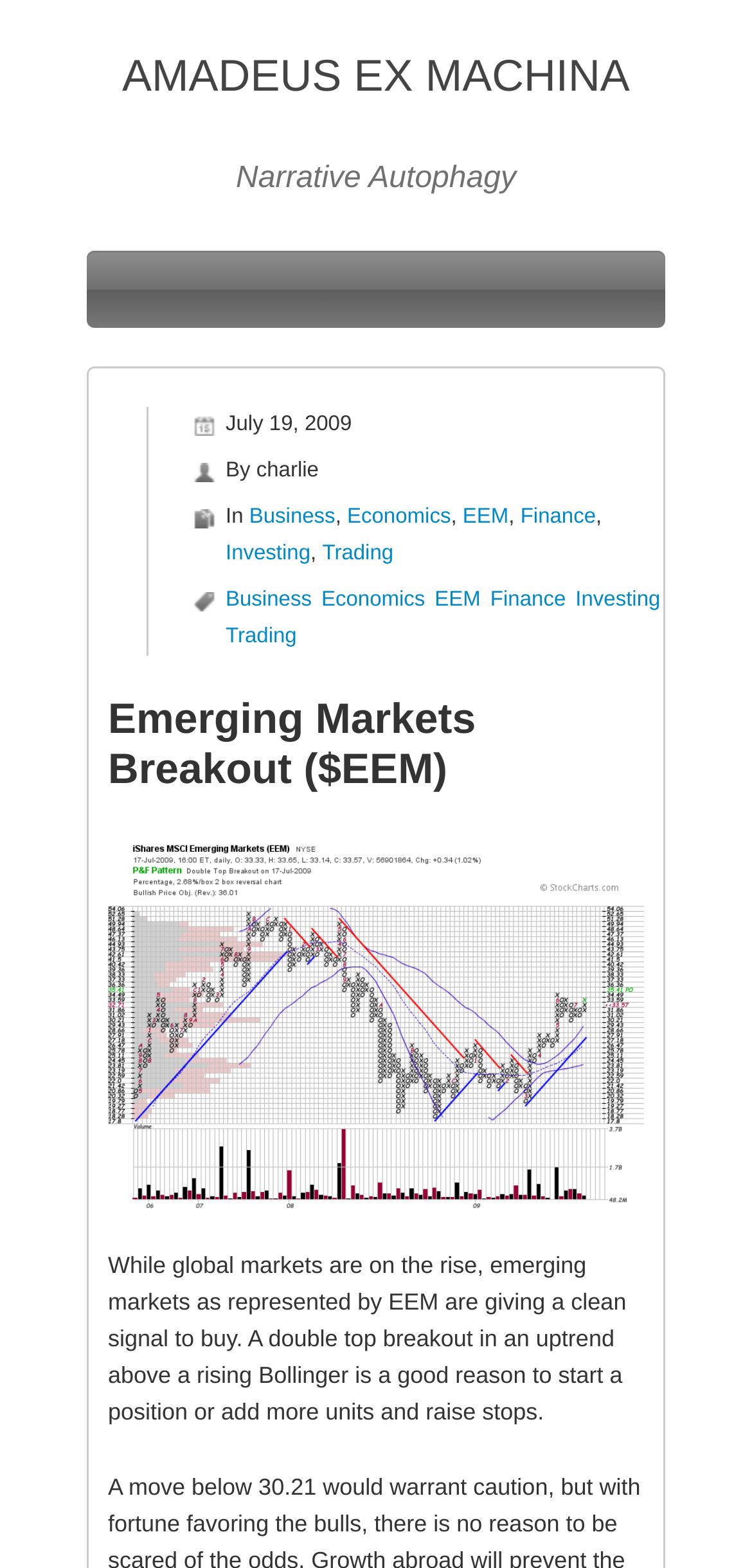Please locate the bounding box coordinates for the element that should be clicked to achieve the following instruction: "Send an Email". Ensure the coordinates are given as four float numbers between 0 and 1, i.e., [left, top, right, bottom].

None